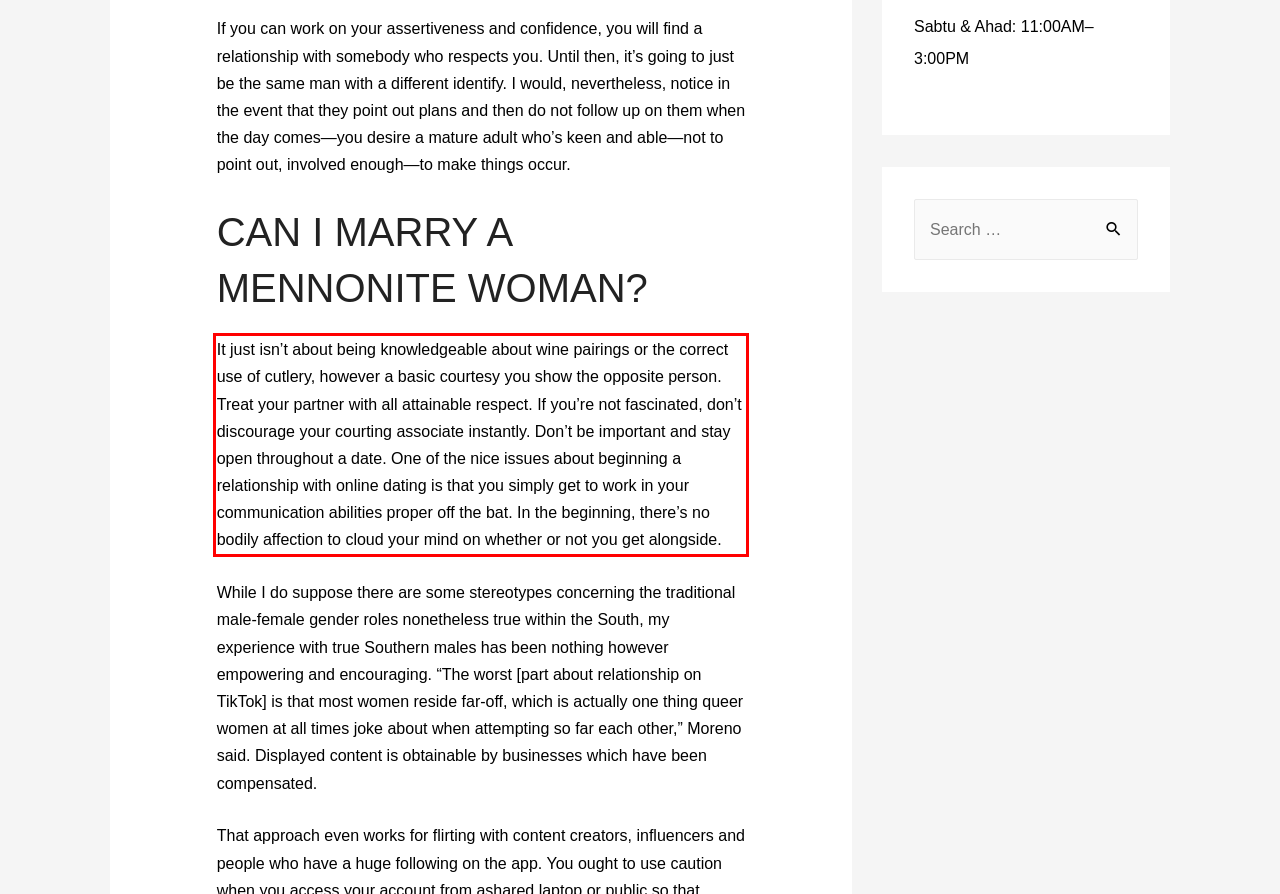Please identify and extract the text from the UI element that is surrounded by a red bounding box in the provided webpage screenshot.

It just isn’t about being knowledgeable about wine pairings or the correct use of cutlery, however a basic courtesy you show the opposite person. Treat your partner with all attainable respect. If you’re not fascinated, don’t discourage your courting associate instantly. Don’t be important and stay open throughout a date. One of the nice issues about beginning a relationship with online dating is that you simply get to work in your communication abilities proper off the bat. In the beginning, there’s no bodily affection to cloud your mind on whether or not you get alongside.